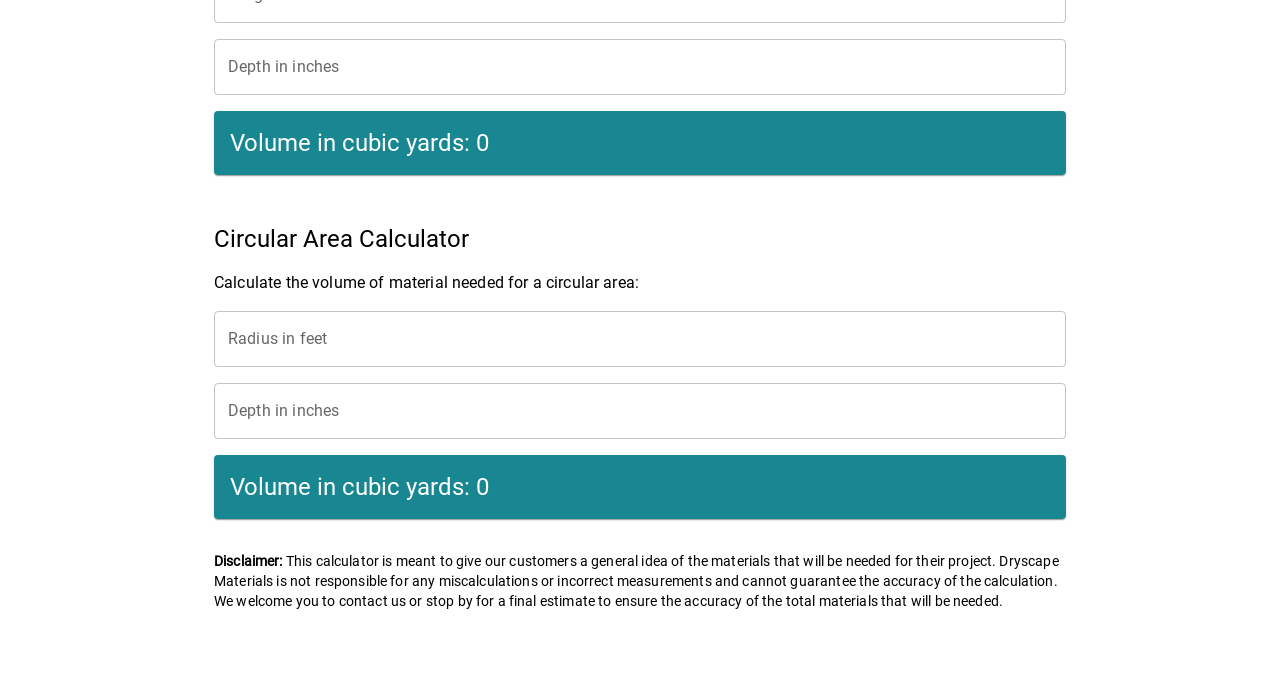Identify and provide the bounding box coordinates of the UI element described: "EL COMPANY LTD". The coordinates should be formatted as [left, top, right, bottom], with each number being a float between 0 and 1.

None